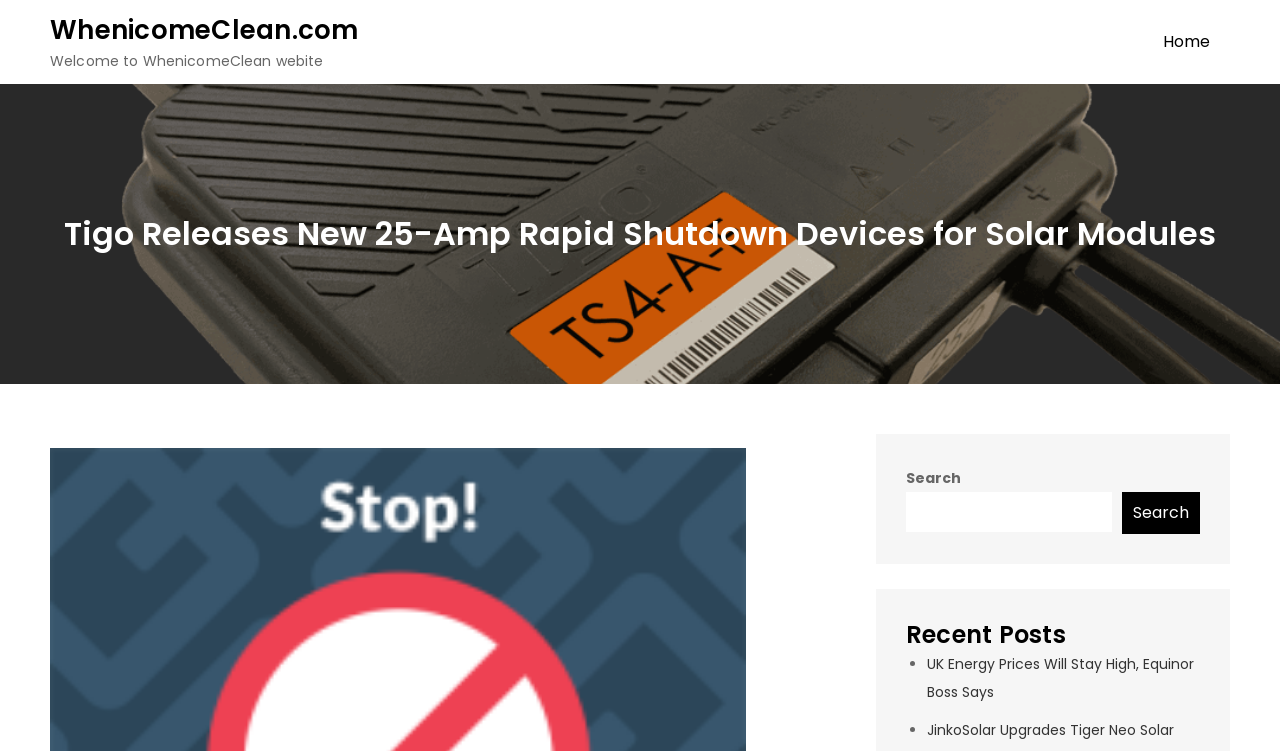What is the topic of the main article?
Examine the image closely and answer the question with as much detail as possible.

I looked at the main heading element on the webpage, which reads 'Tigo Releases New 25-Amp Rapid Shutdown Devices for Solar Modules'. This suggests that the topic of the main article is related to solar modules and rapid shutdown devices.